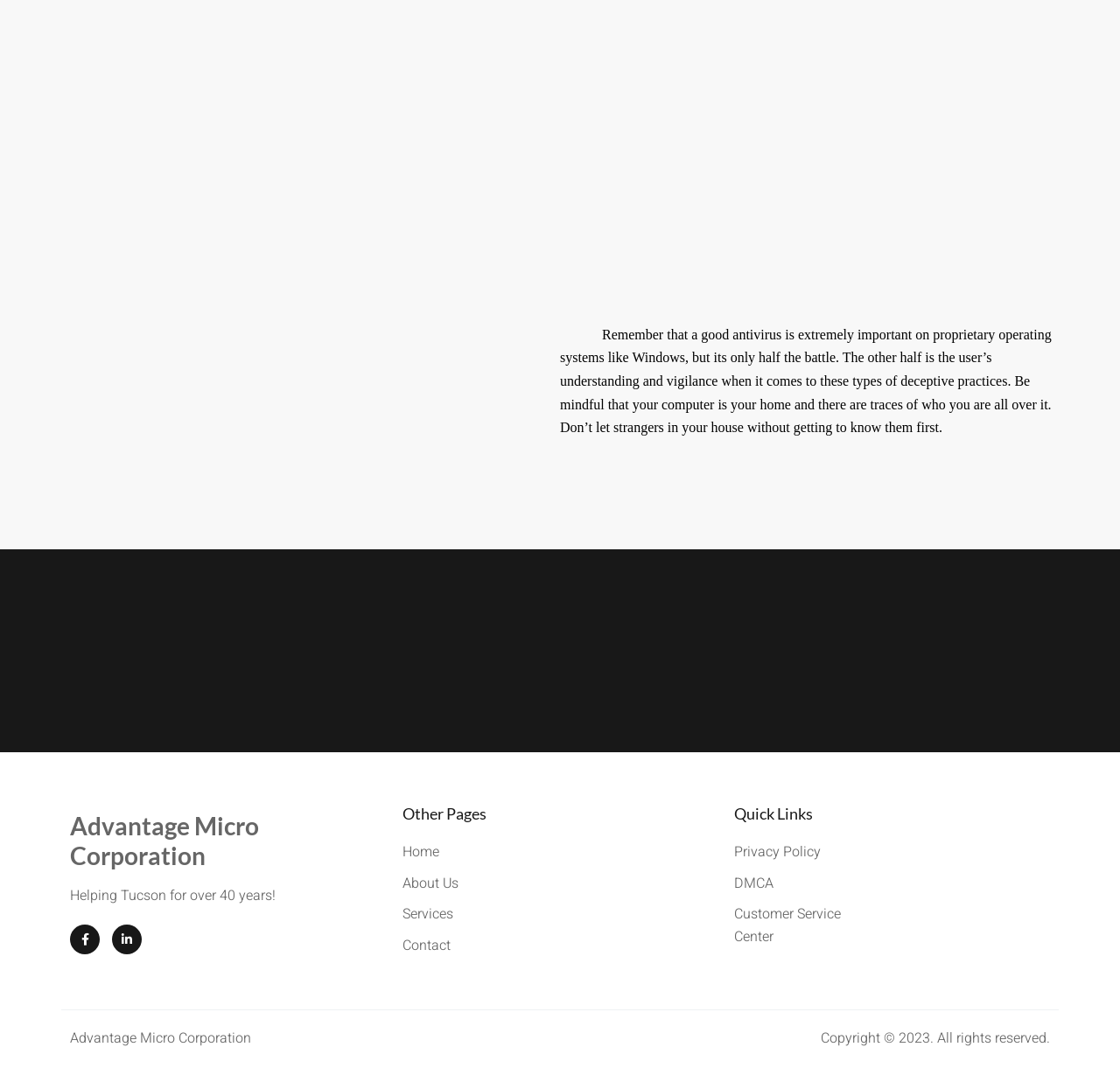Find the bounding box coordinates corresponding to the UI element with the description: "Elastic Compute Service". The coordinates should be formatted as [left, top, right, bottom], with values as floats between 0 and 1.

None